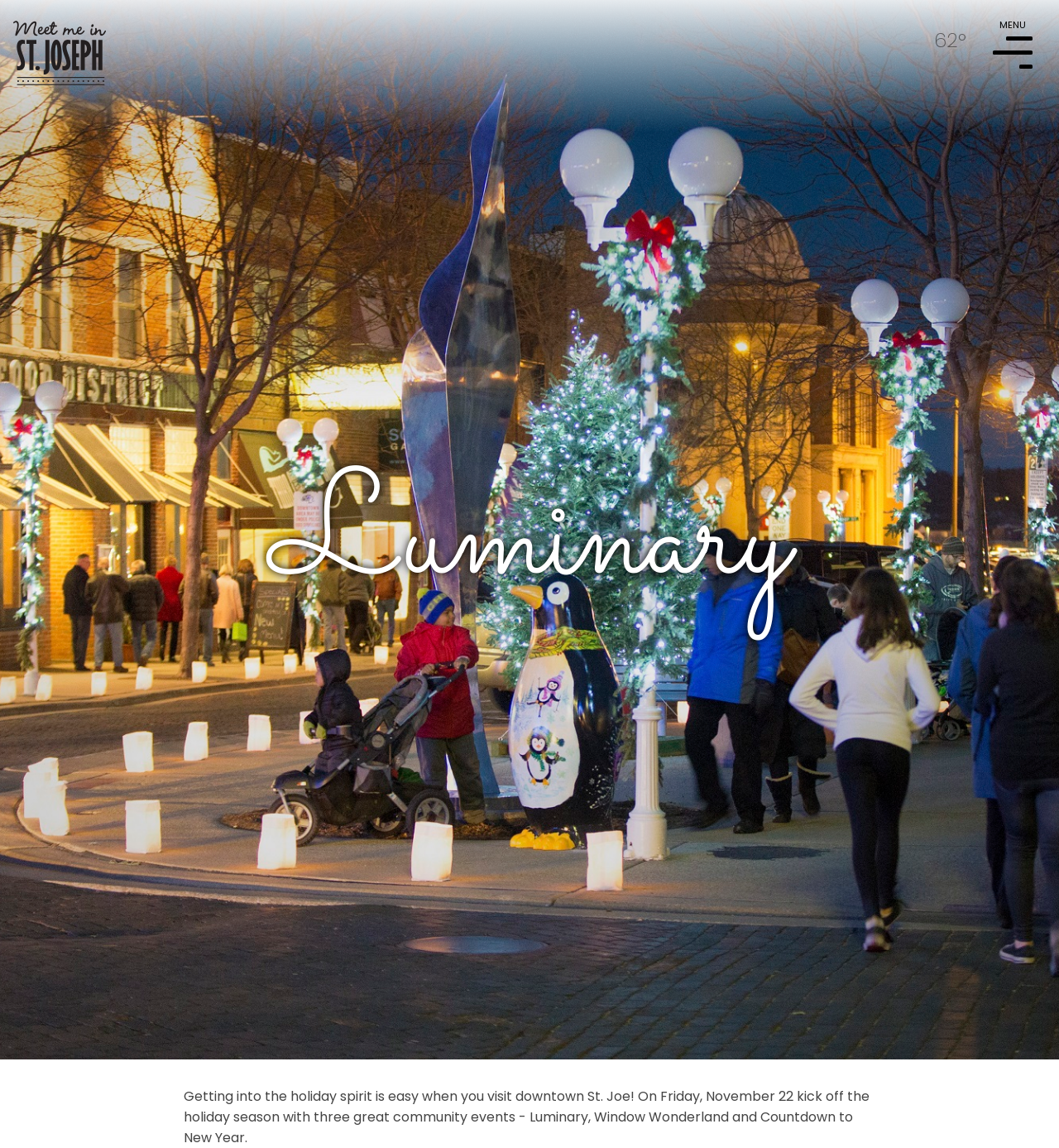What is the main event mentioned on the webpage?
Using the image, give a concise answer in the form of a single word or short phrase.

Luminary